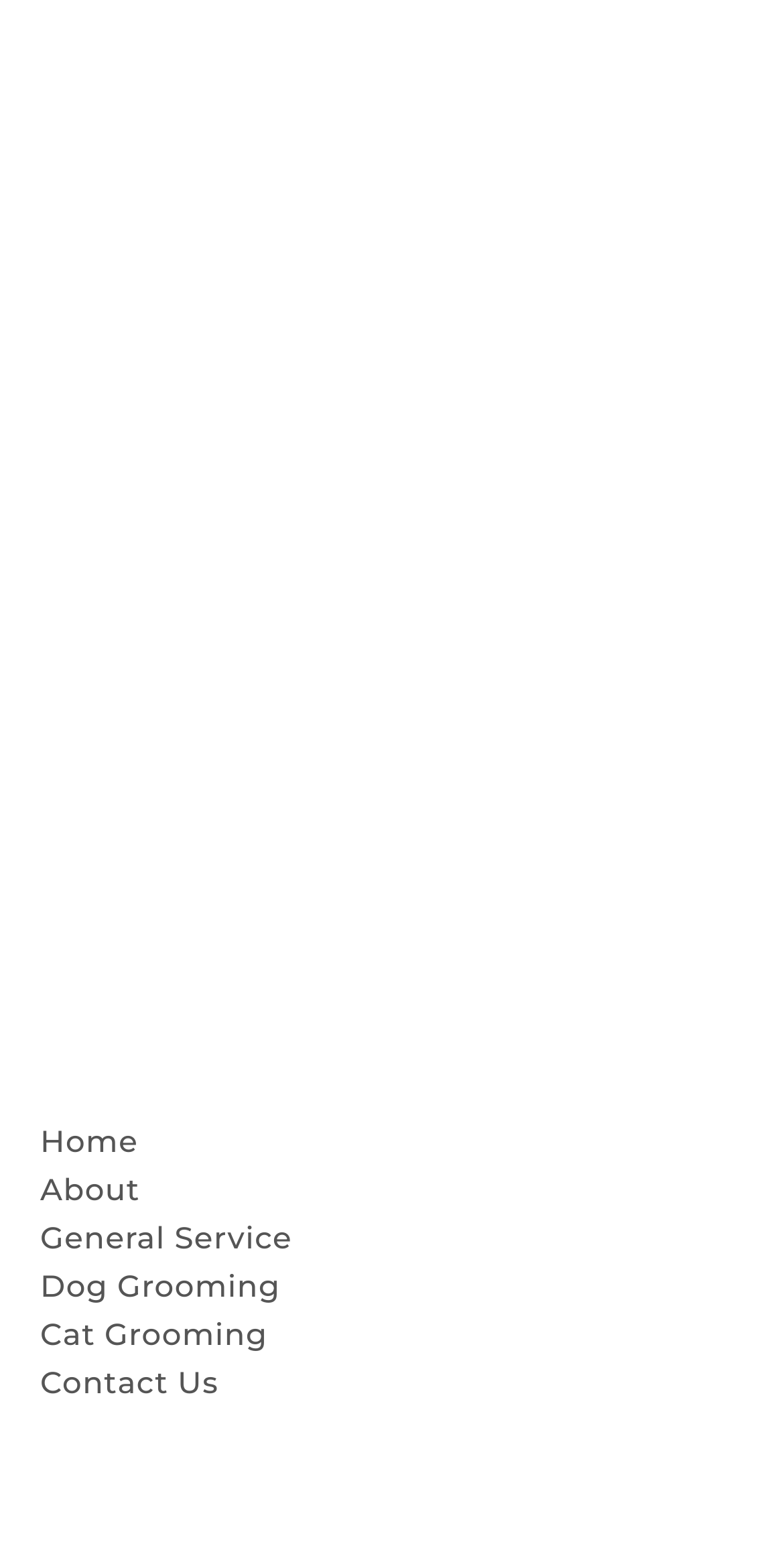Determine the bounding box coordinates of the UI element described below. Use the format (top-left x, top-left y, bottom-right x, bottom-right y) with floating point numbers between 0 and 1: Wilayah Persekutuan Kuala Lumpur

[0.051, 0.491, 0.949, 0.52]